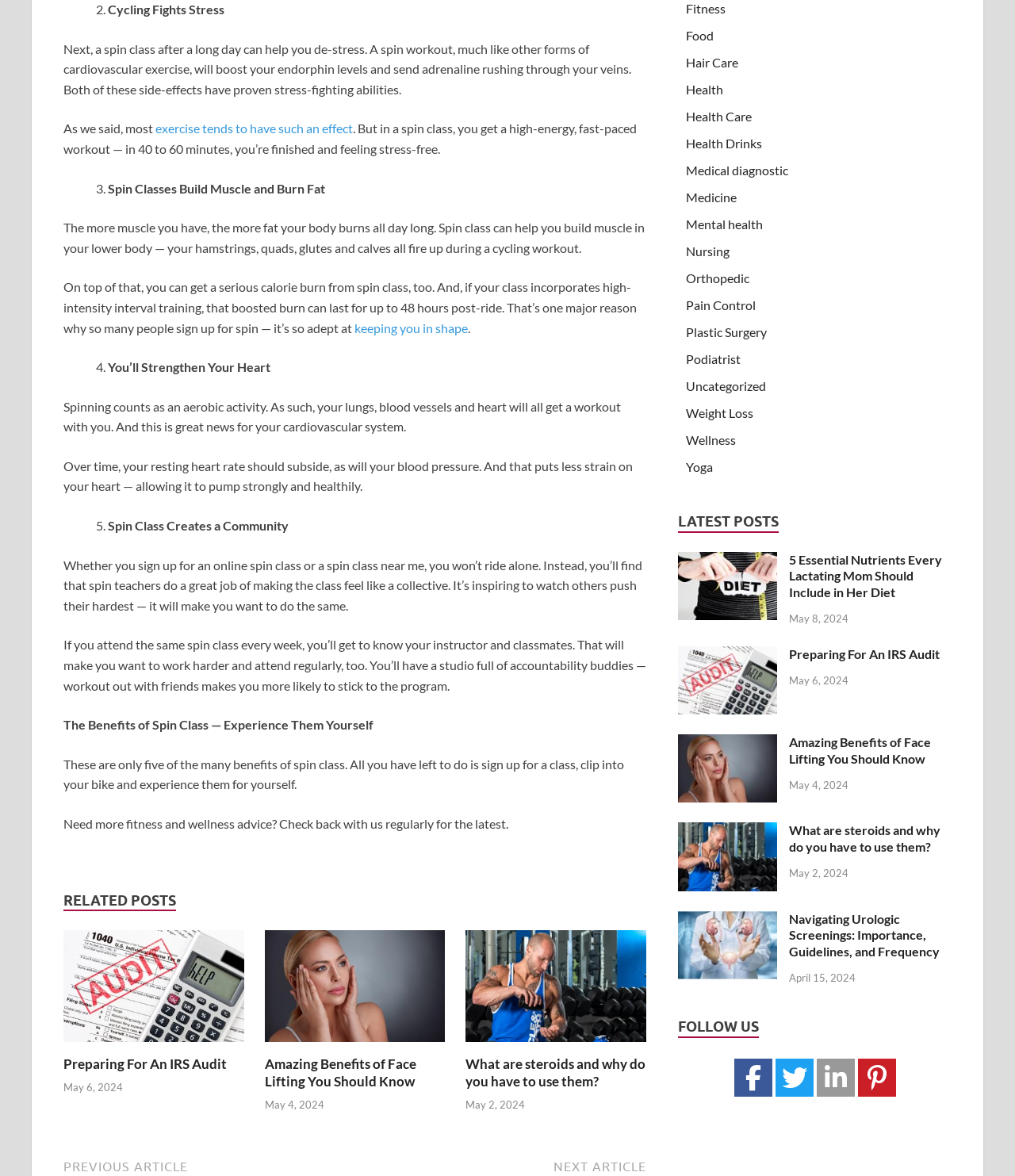Identify the bounding box coordinates for the region of the element that should be clicked to carry out the instruction: "Click on 'Her Diet'". The bounding box coordinates should be four float numbers between 0 and 1, i.e., [left, top, right, bottom].

[0.668, 0.47, 0.766, 0.483]